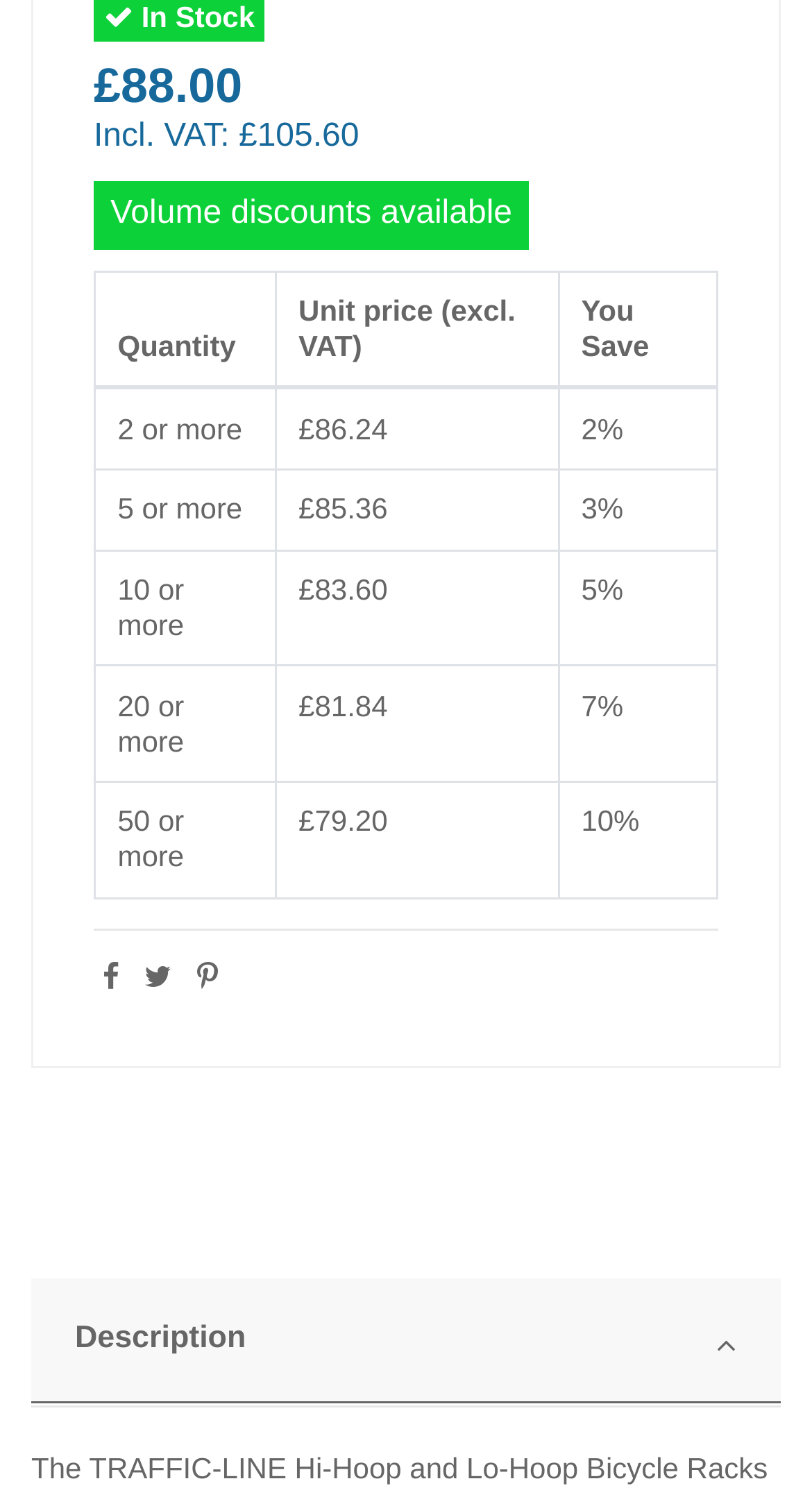How many rows are there in the table?
Could you answer the question in a detailed manner, providing as much information as possible?

The table has 5 rows, each representing a different quantity range with its corresponding unit price and discount, as shown on the webpage.